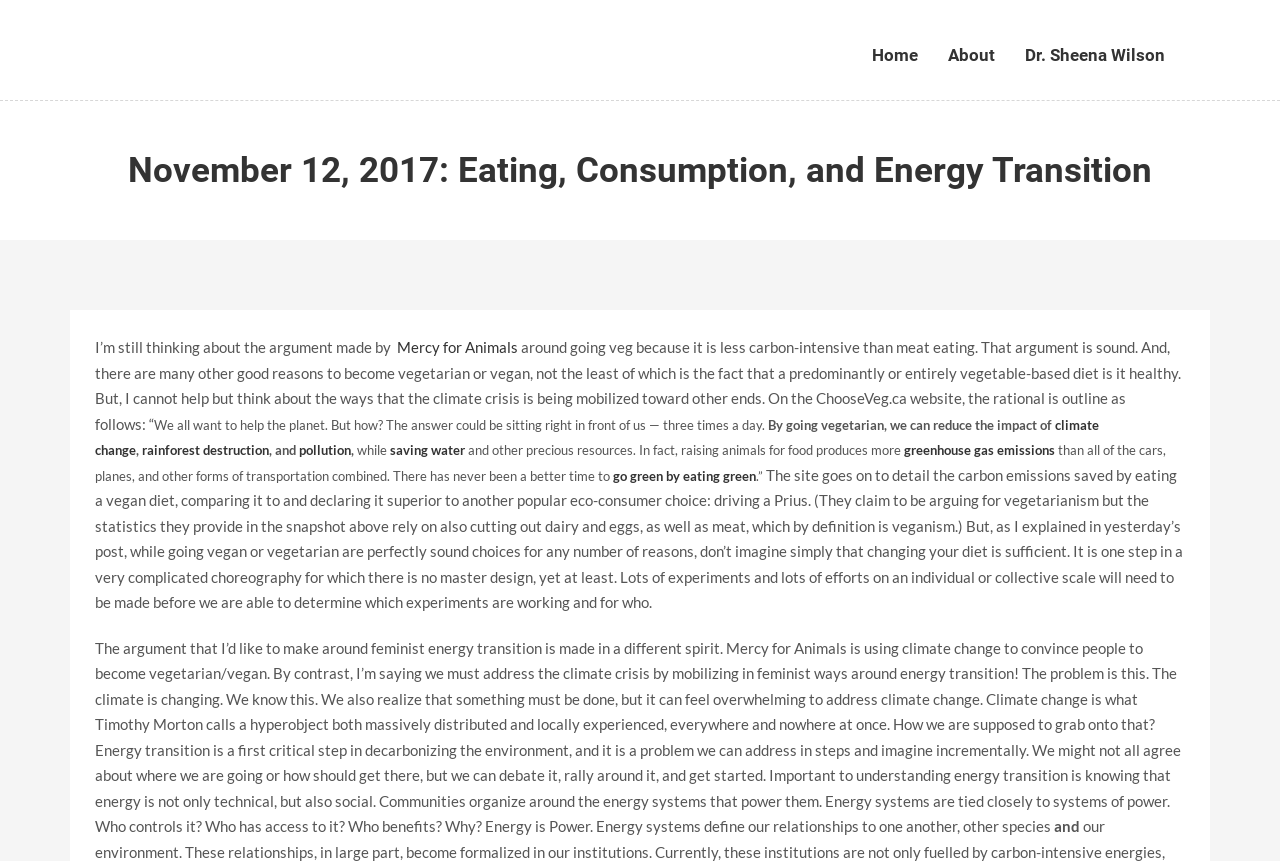Indicate the bounding box coordinates of the element that needs to be clicked to satisfy the following instruction: "Click on the 'About' link". The coordinates should be four float numbers between 0 and 1, i.e., [left, top, right, bottom].

[0.729, 0.035, 0.789, 0.116]